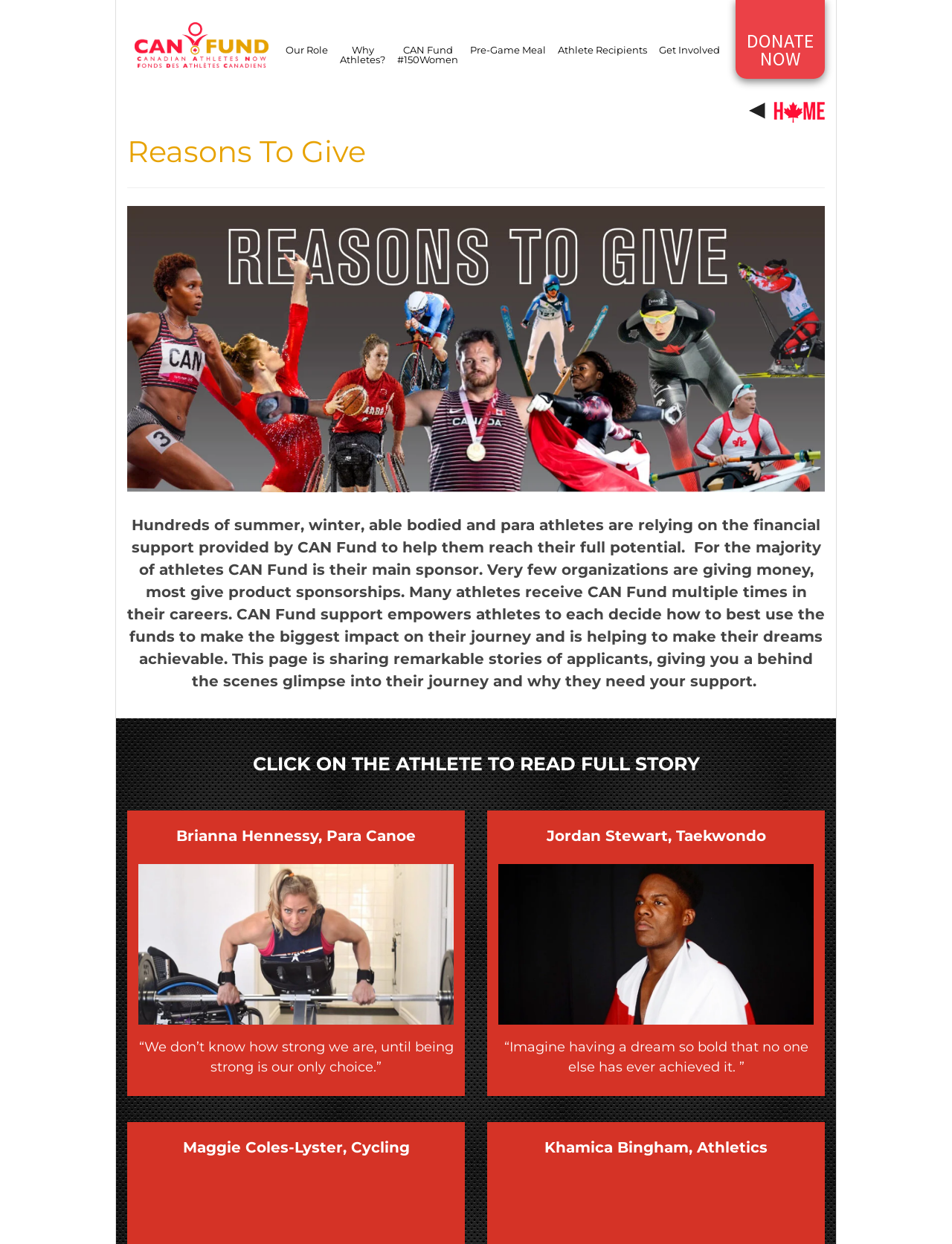Using the information in the image, give a detailed answer to the following question: What type of content is presented on this webpage?

The webpage primarily presents stories and profiles of various athletes, including their quotes and brief descriptions, giving readers a behind-the-scenes look into their journeys and why they need support.